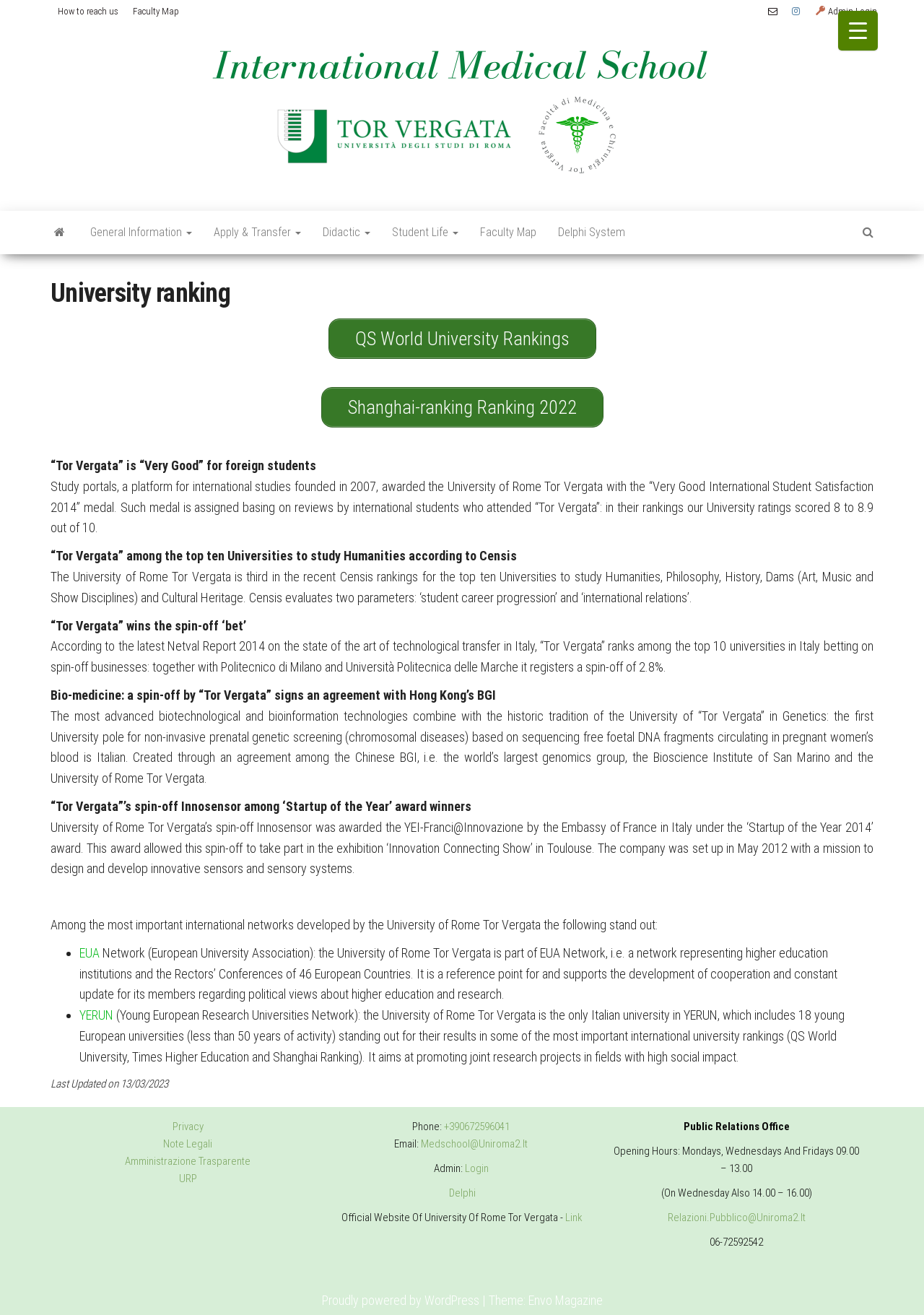What is the name of the network that the university is part of?
Based on the image, provide your answer in one word or phrase.

EUA